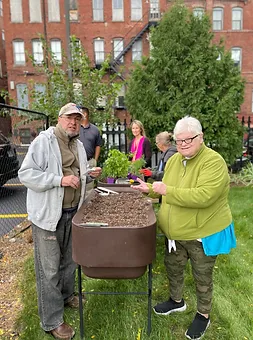Offer an in-depth description of the image shown.

In this engaging community scene, two individuals are actively participating in gardening at the Phoenix location of Bethany Communities. They stand beside a raised garden bed, preparing the soil and planting seeds or seedlings. The man on the left, dressed casually in a gray hoodie and cap, holds gardening tools and appears focused on the task at hand. Next to him, a woman wearing a bright green jacket and glasses smiles as she tends to the garden. 

In the background, other community members are visible, with some engaging in conversation, adding to the sense of camaraderie and collaboration. The setting is surrounded by greenery and features brick buildings that hint at the urban environment of Haverhill, MA. This image reflects the communal spirit and active lifestyle fostered by the Bethany Communities, emphasizing their commitment to providing social engagement and wellness opportunities for residents.